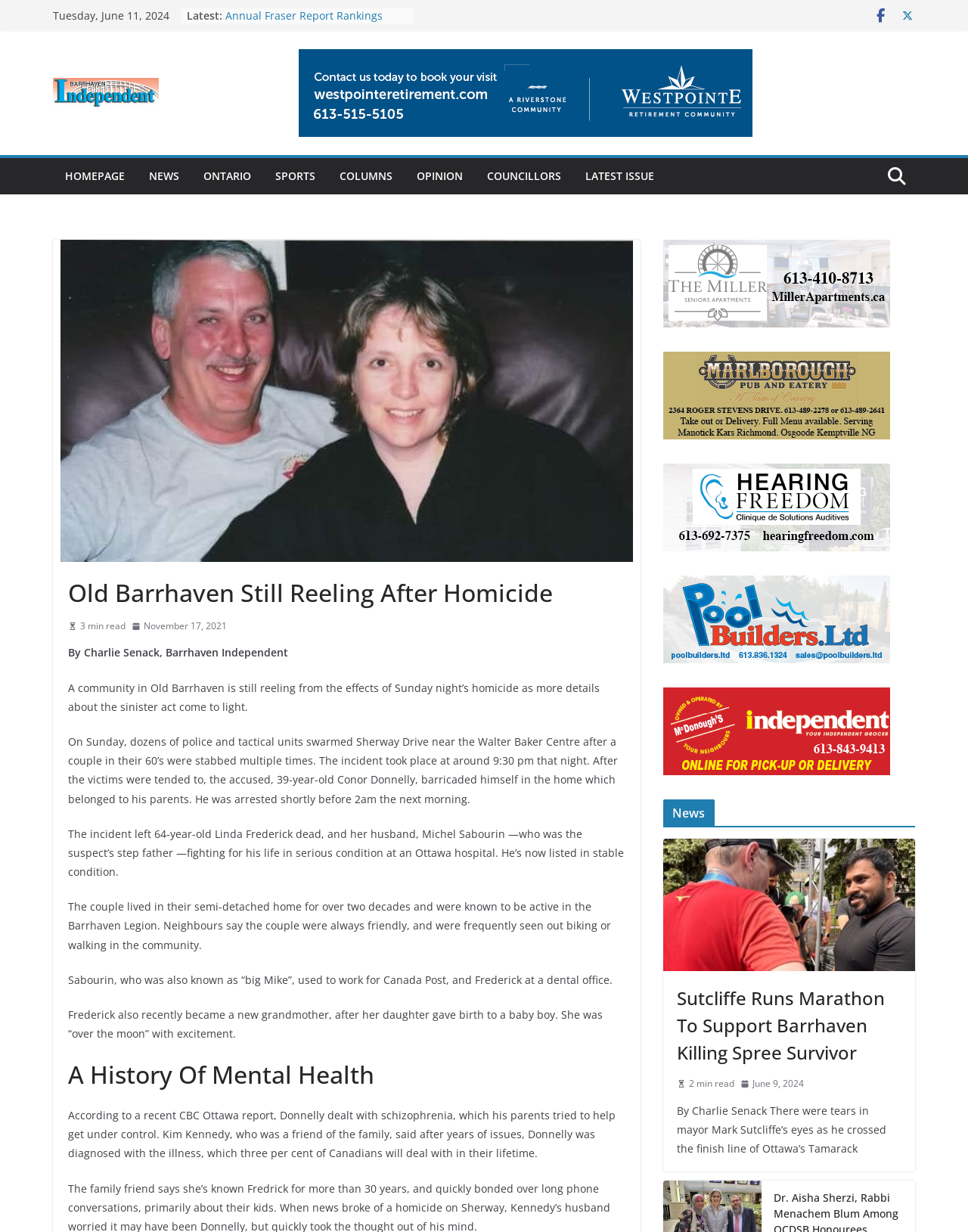Extract the text of the main heading from the webpage.

Old Barrhaven Still Reeling After Homicide